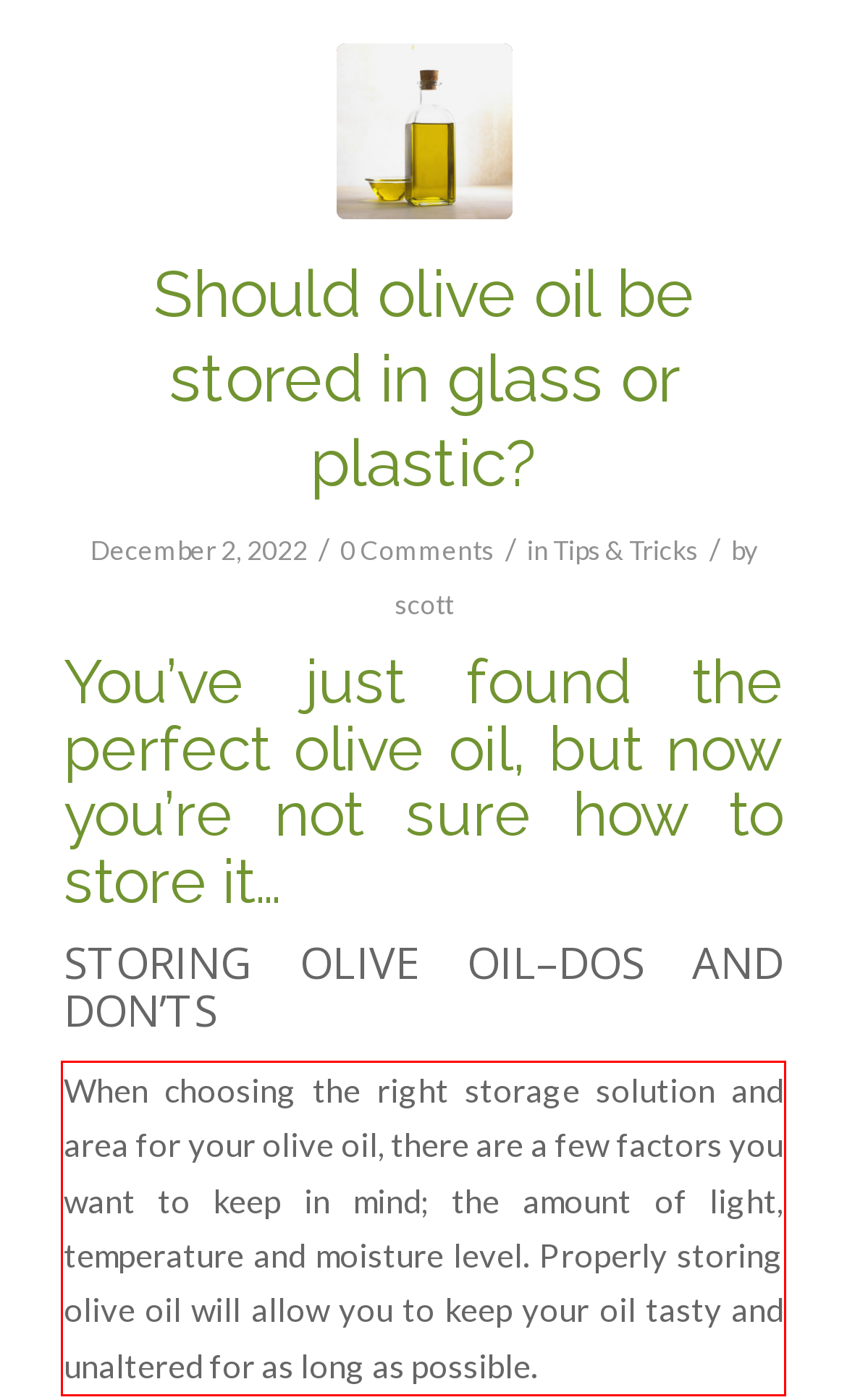Please identify the text within the red rectangular bounding box in the provided webpage screenshot.

When choosing the right storage solution and area for your olive oil, there are a few factors you want to keep in mind; the amount of light, temperature and moisture level. Properly storing olive oil will allow you to keep your oil tasty and unaltered for as long as possible.